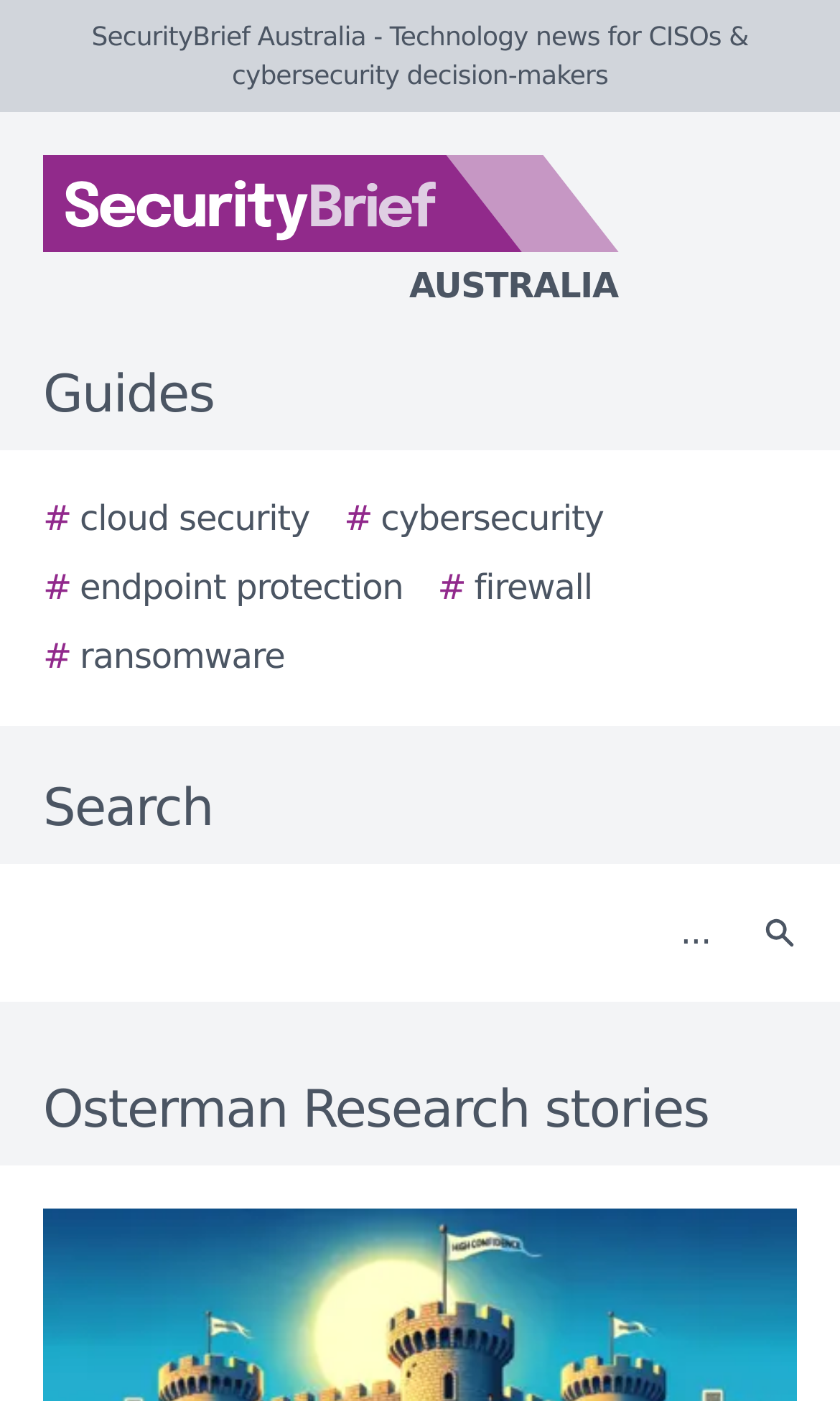Specify the bounding box coordinates of the area to click in order to follow the given instruction: "Search for cloud security."

[0.051, 0.352, 0.369, 0.389]